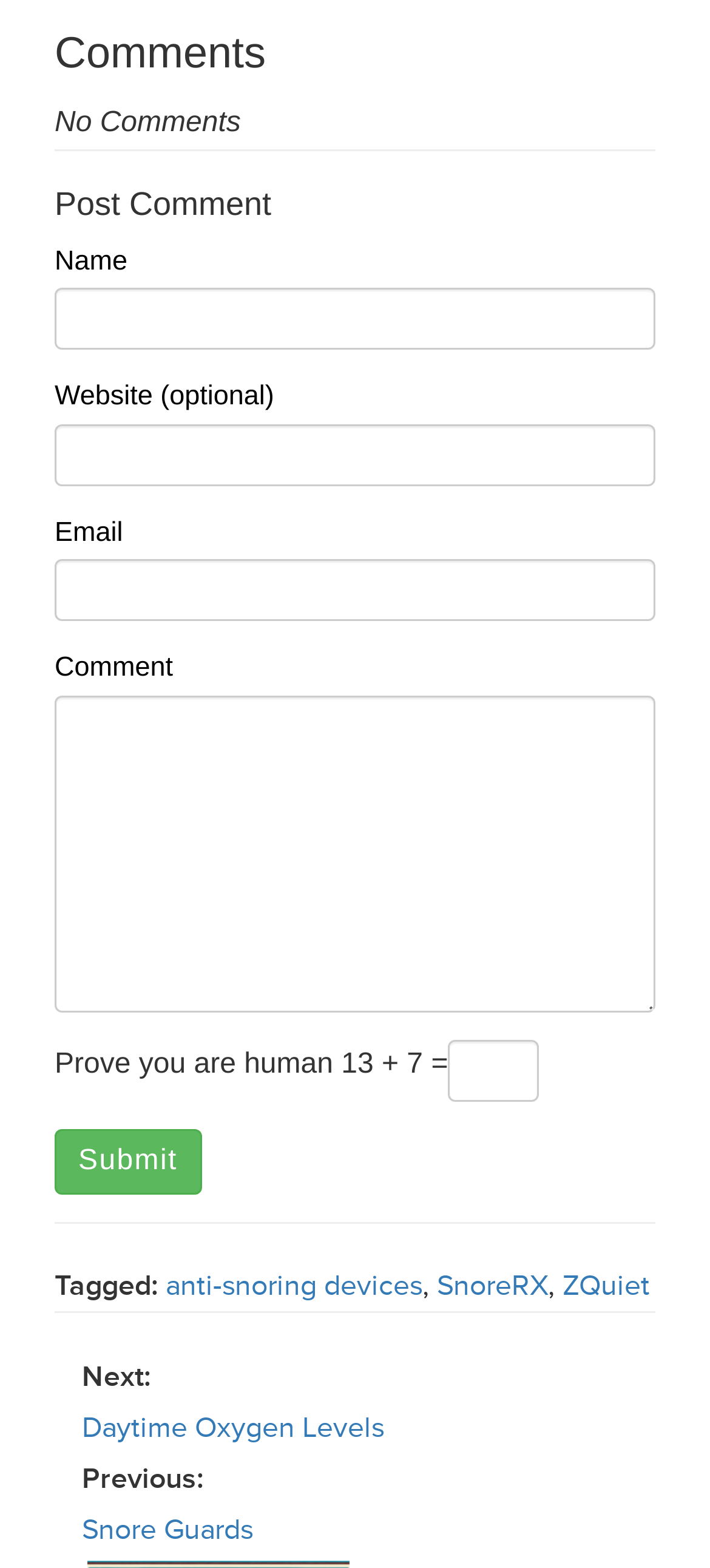Determine the bounding box coordinates of the region that needs to be clicked to achieve the task: "Visit the SnoreRX page".

[0.615, 0.809, 0.772, 0.832]